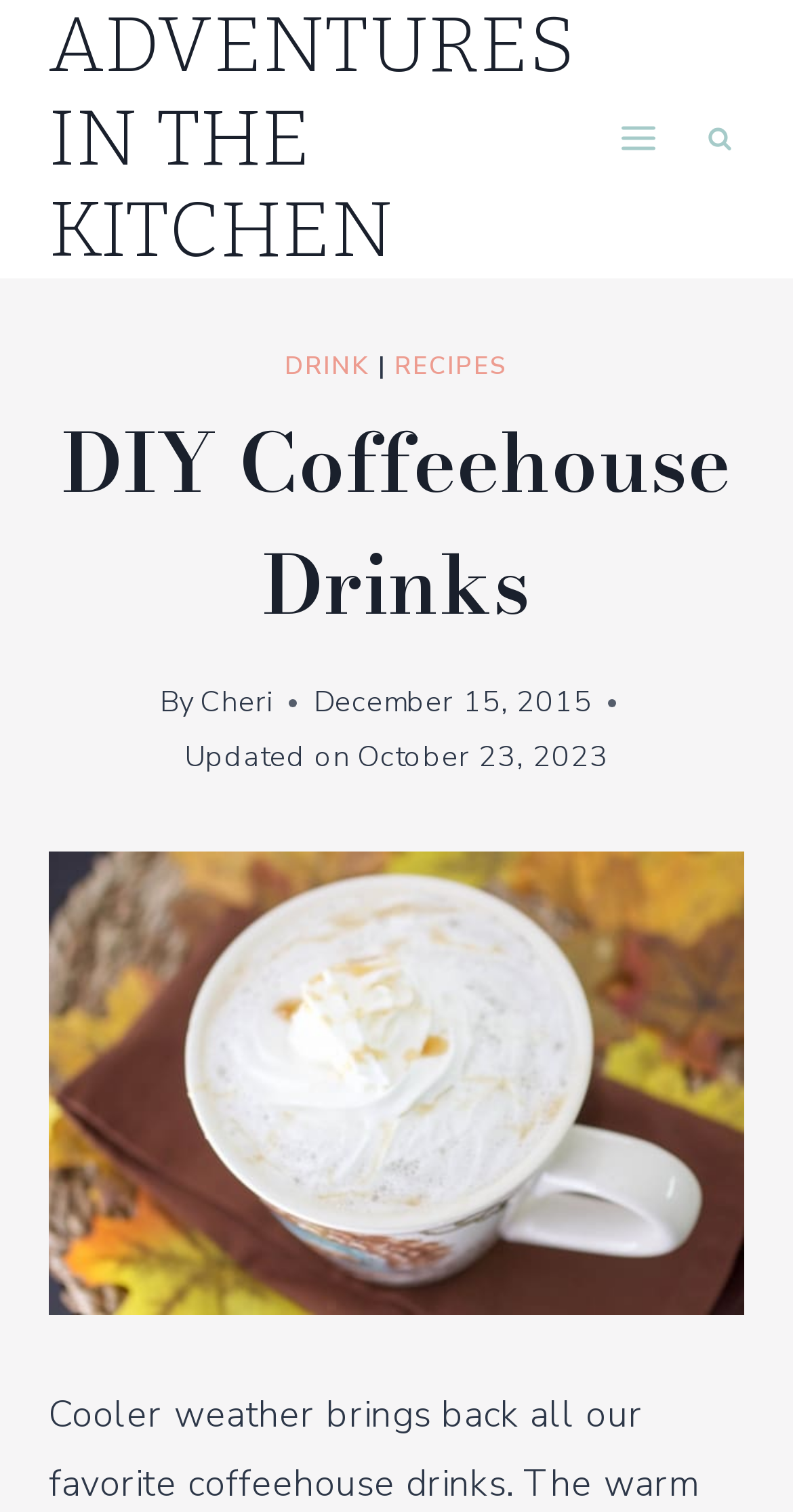Extract the heading text from the webpage.

DIY Coffeehouse Drinks